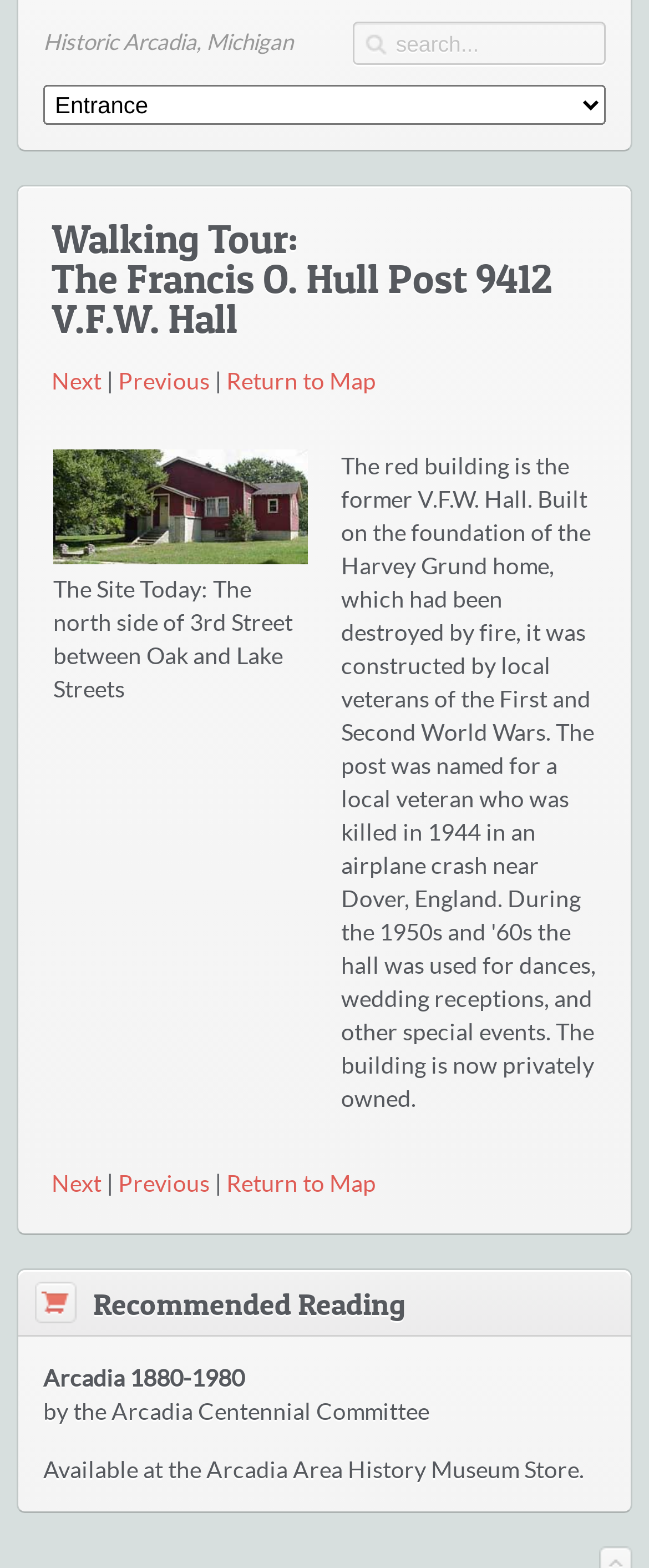Please determine the bounding box coordinates of the element to click on in order to accomplish the following task: "Visit the 'privacy policy' page". Ensure the coordinates are four float numbers ranging from 0 to 1, i.e., [left, top, right, bottom].

None